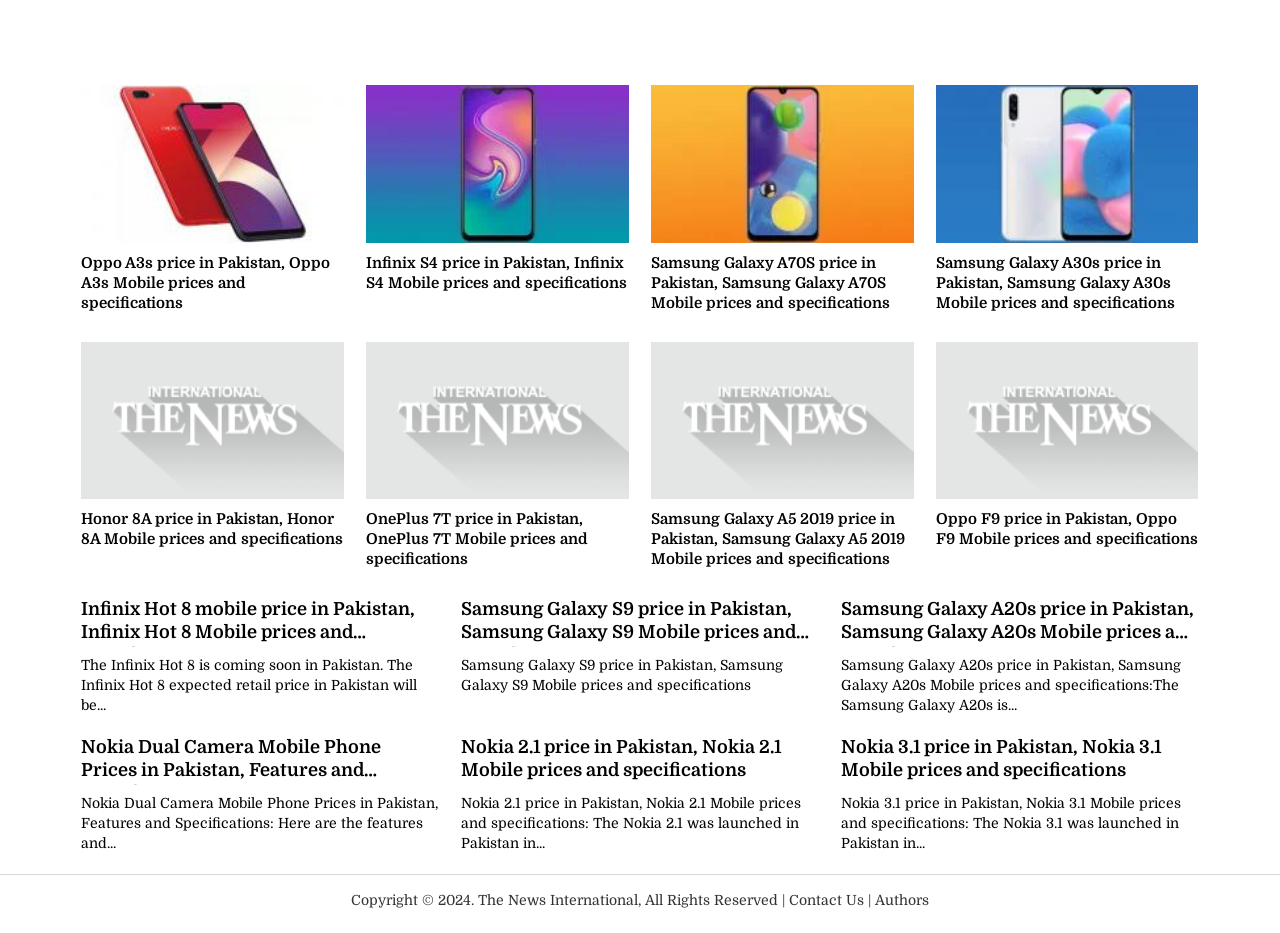Identify the bounding box coordinates of the section that should be clicked to achieve the task described: "View Oppo A3s price in Pakistan".

[0.064, 0.165, 0.268, 0.185]